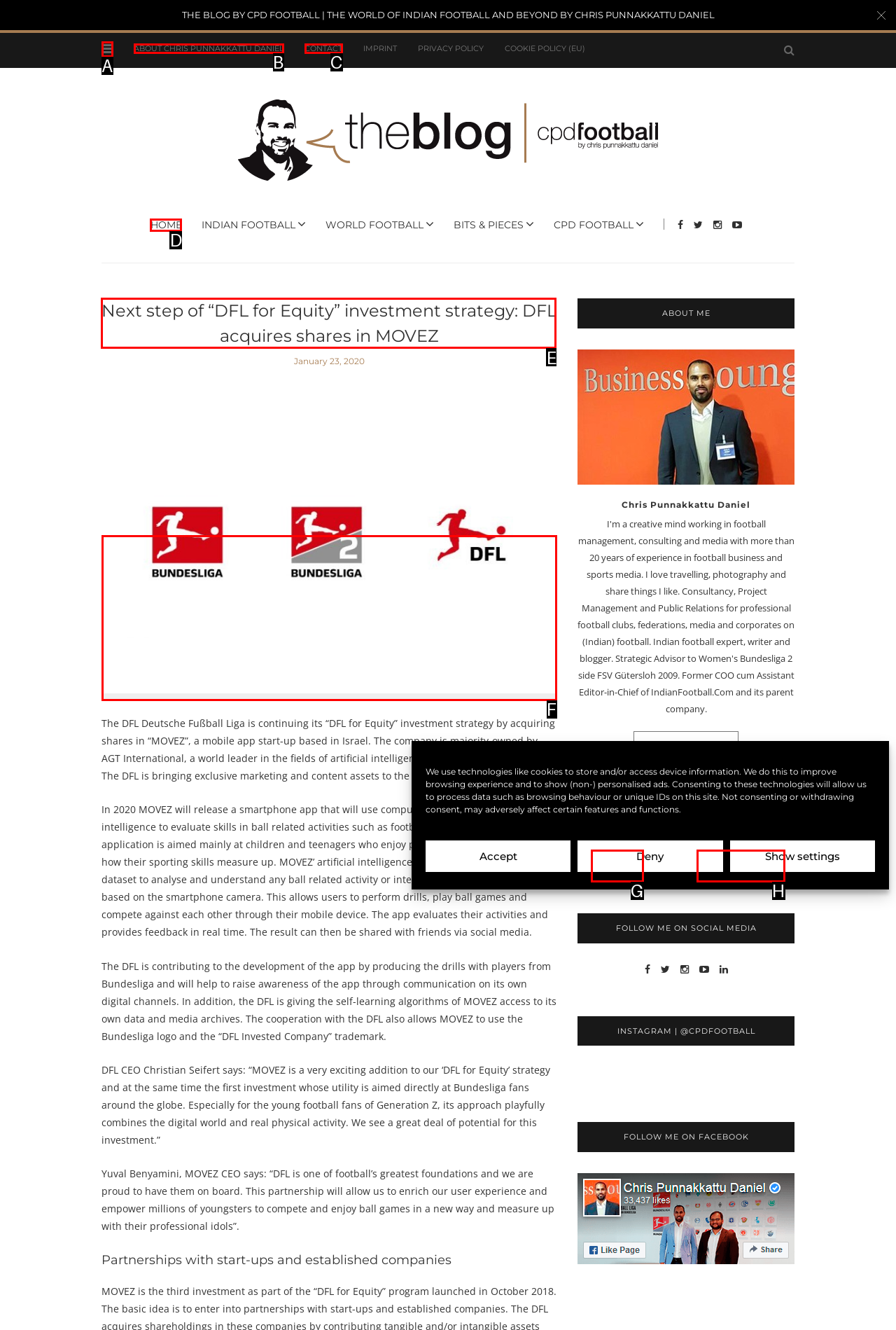Indicate the HTML element that should be clicked to perform the task: Read the blog post about DFL acquiring shares in MOVEZ Reply with the letter corresponding to the chosen option.

E